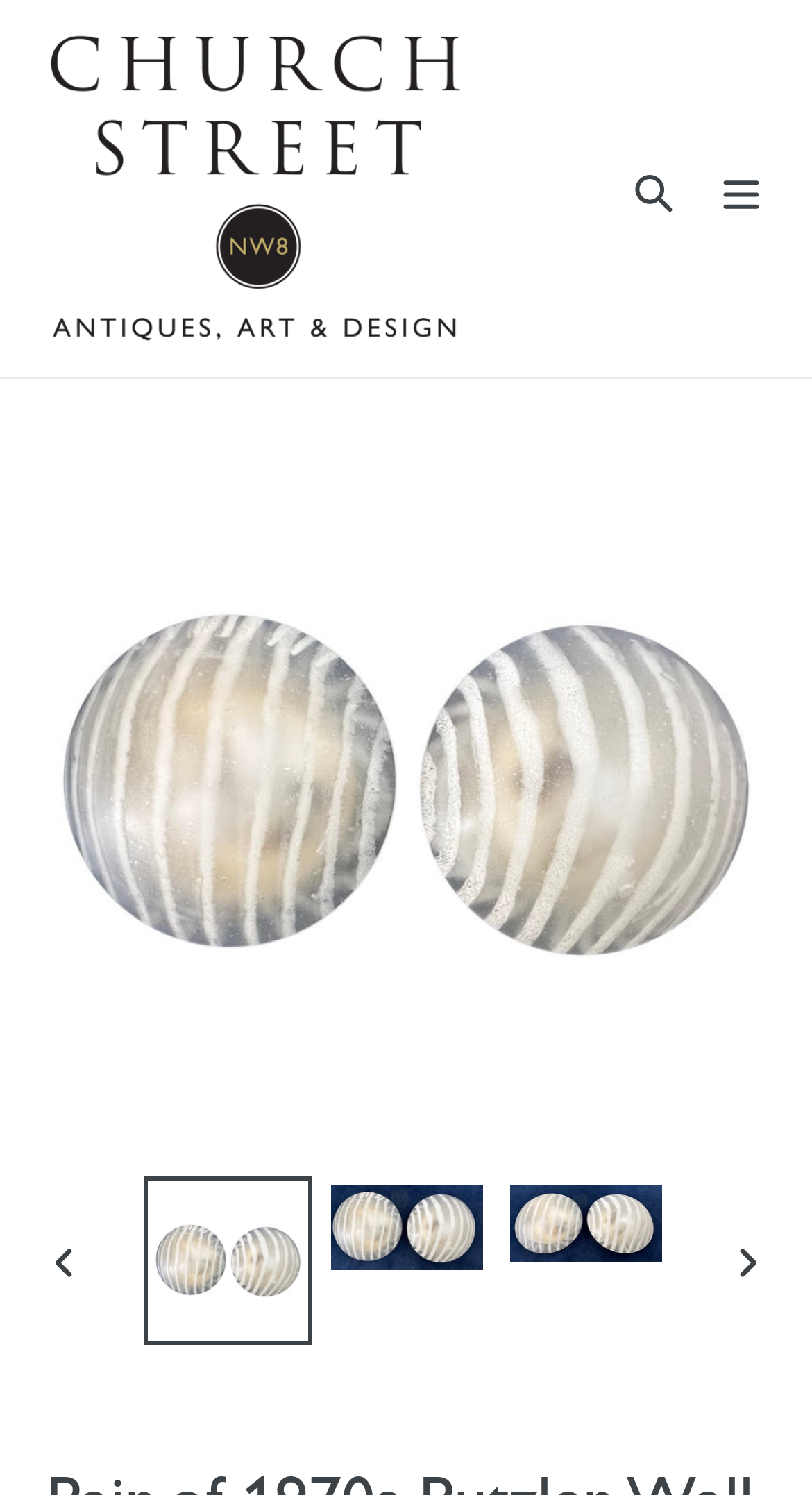Identify and extract the main heading from the webpage.

Pair of 1970s Putzler Wall Sconces or Flush Mounts